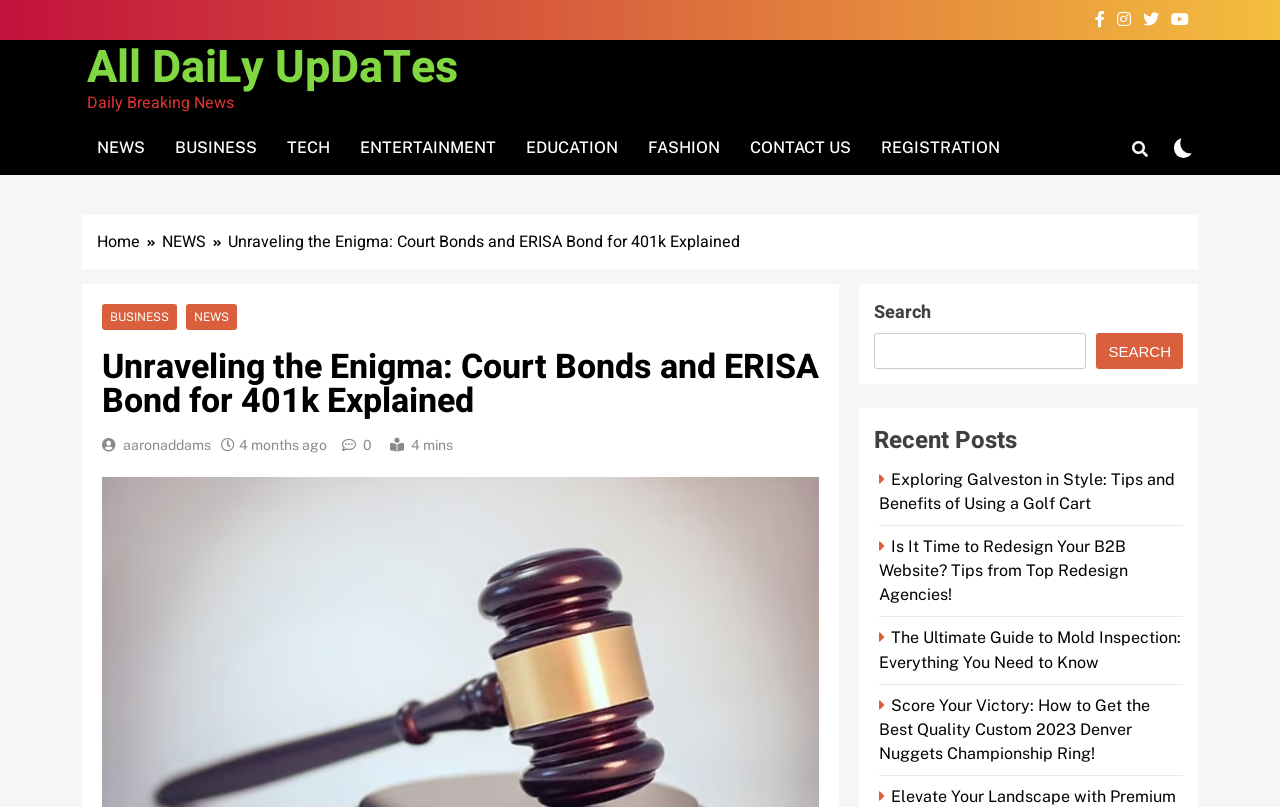What is the purpose of the button with the icon ''?
Make sure to answer the question with a detailed and comprehensive explanation.

The button with the icon '' is likely a search button, as it is located near the search bar and has a similar design to other search buttons.